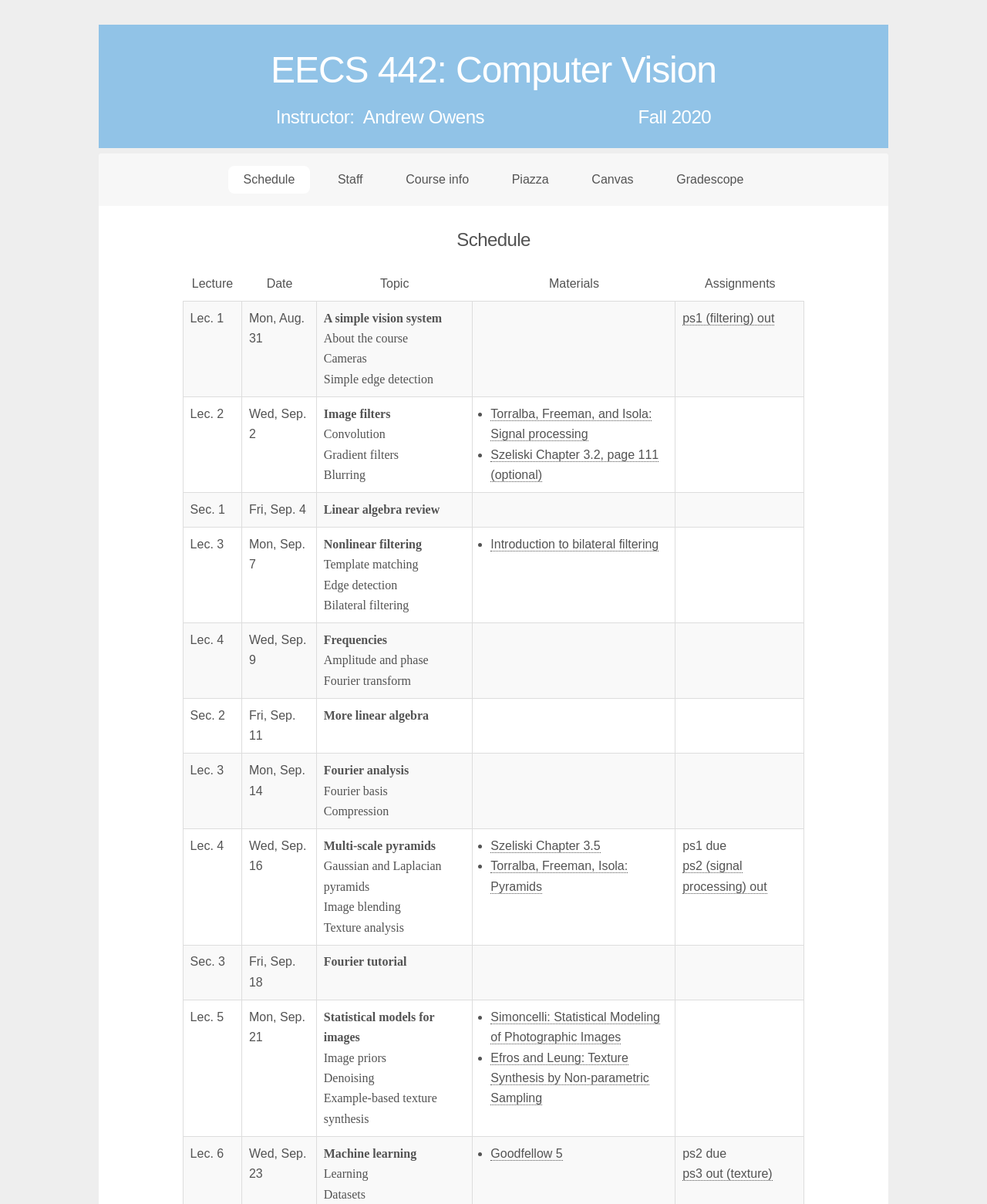Examine the screenshot and answer the question in as much detail as possible: What is the purpose of the course?

The webpage does not explicitly state the purpose of the course, but it provides a schedule and materials for the course EECS 442: Computer Vision.